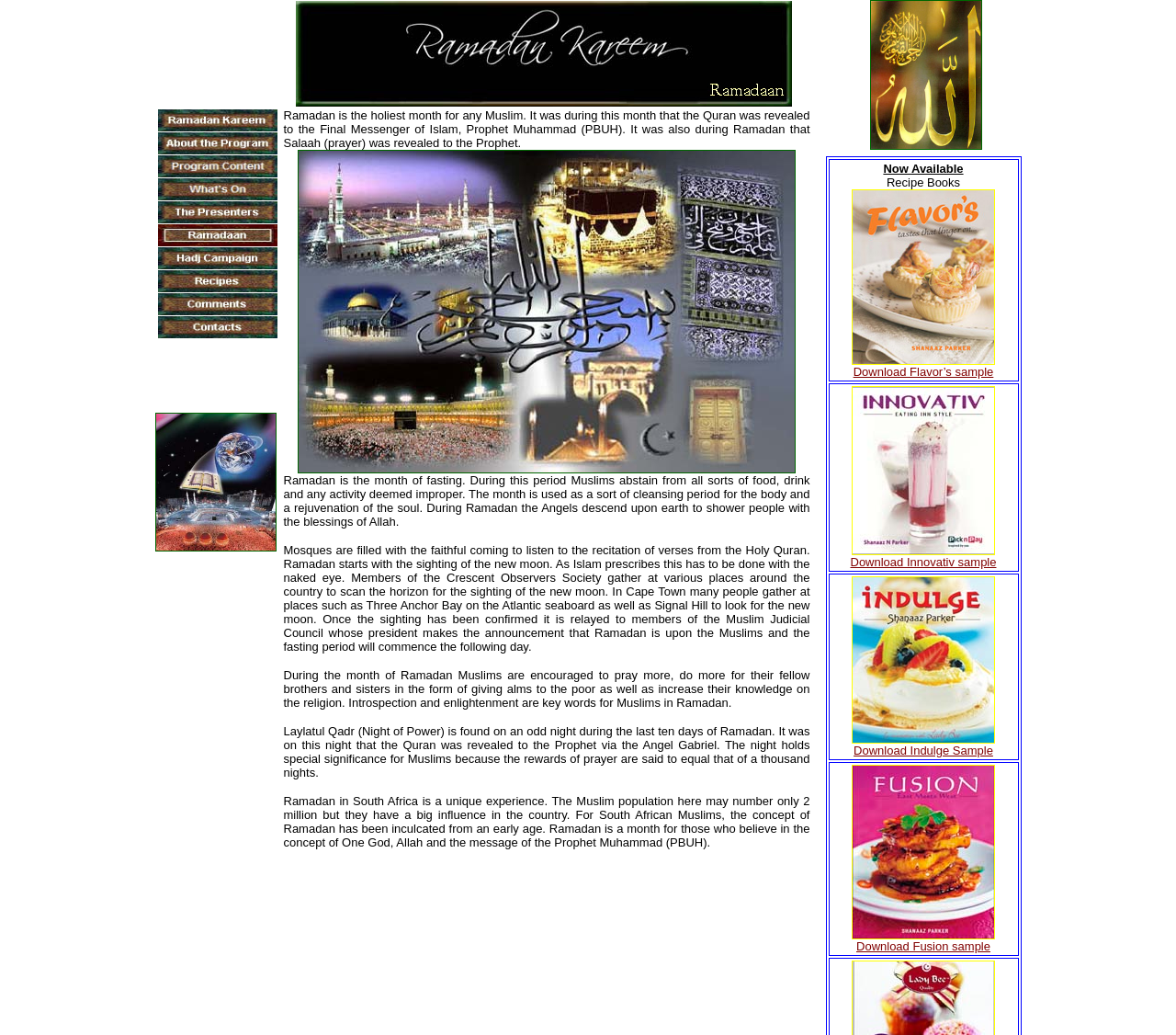What is the name of the program?
Please provide a single word or phrase based on the screenshot.

Ramadaan